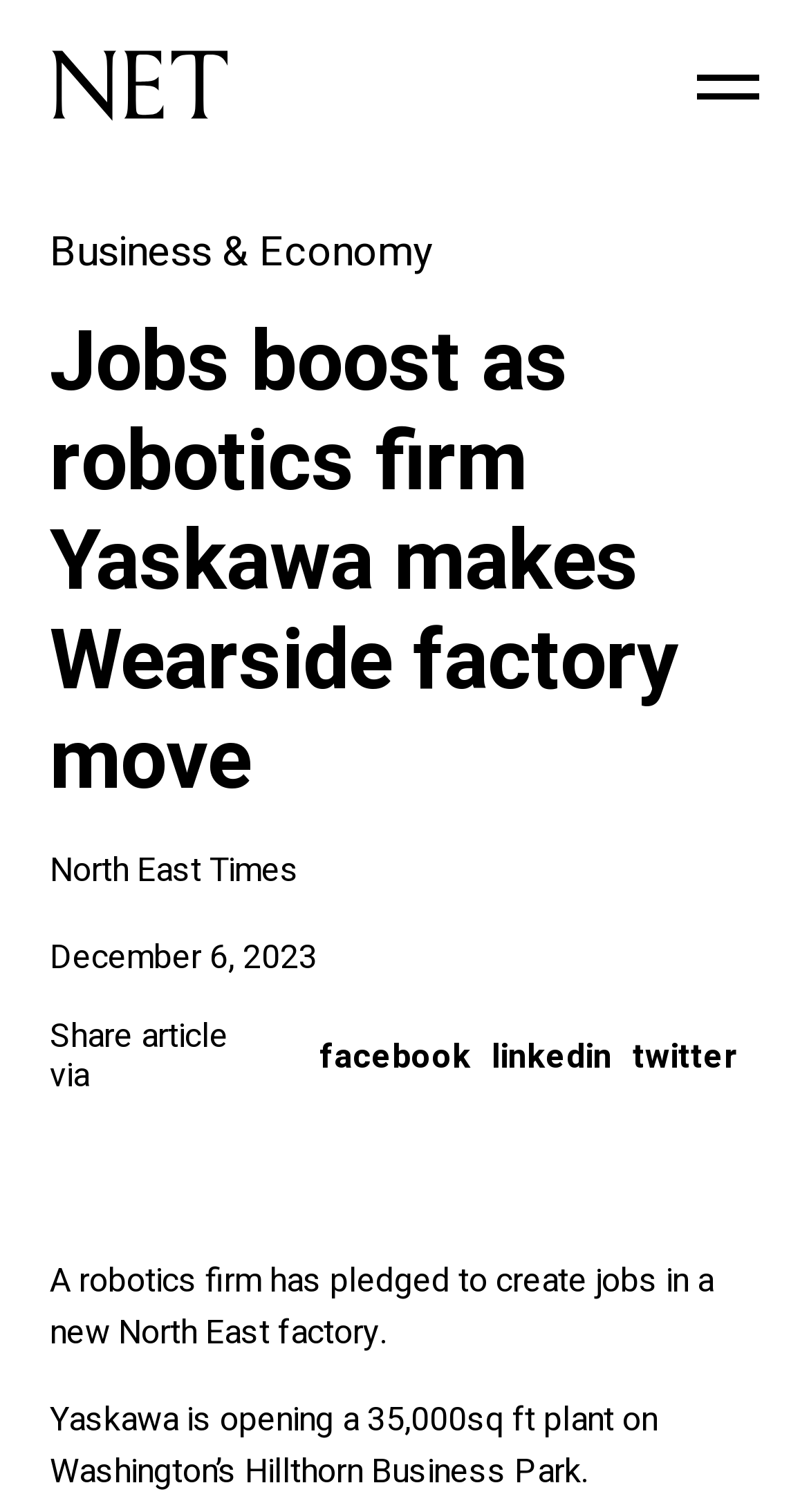Where is the new factory located?
Give a single word or phrase answer based on the content of the image.

Washington's Hillthorn Business Park